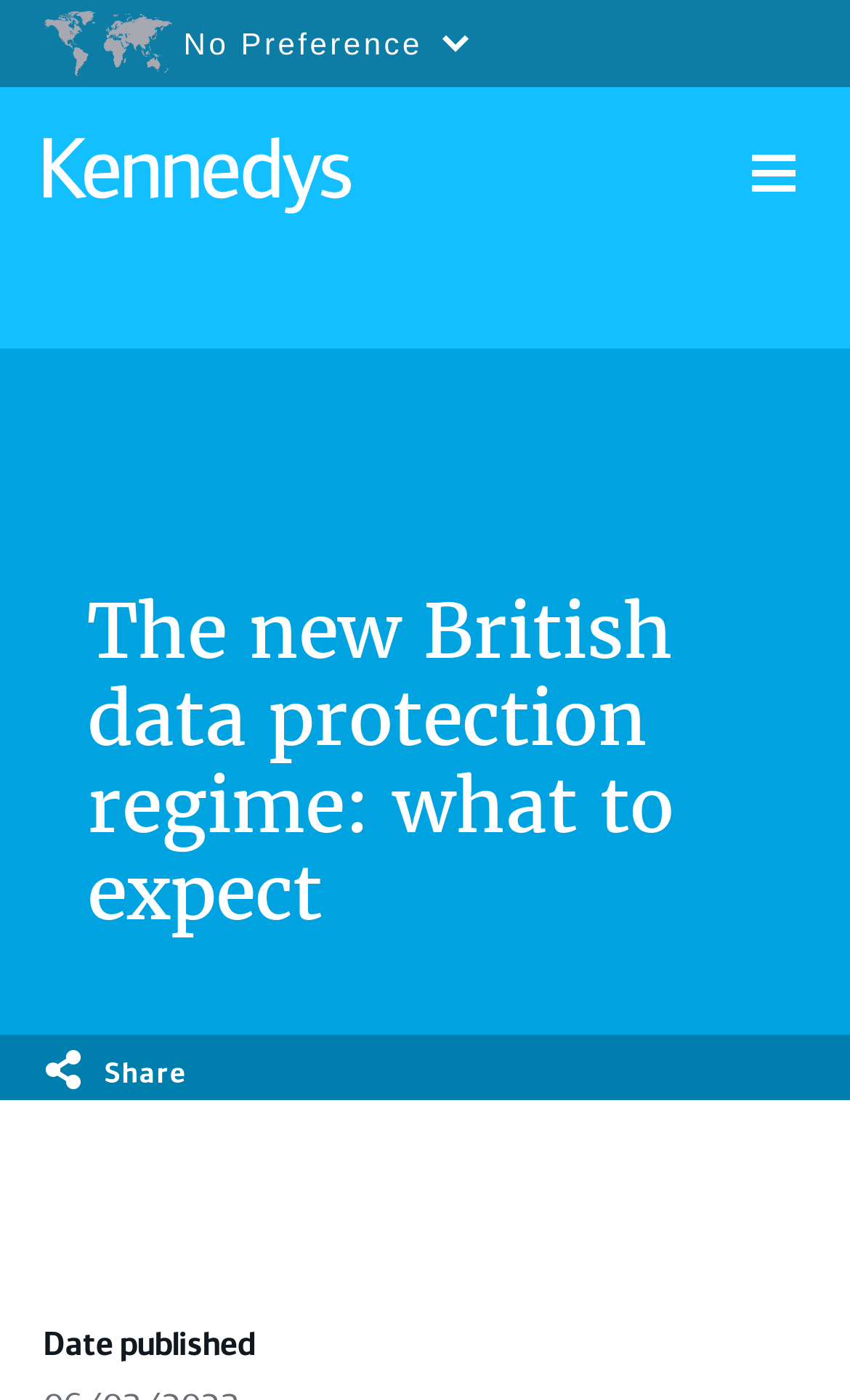From the webpage screenshot, identify the region described by change your preferences. Provide the bounding box coordinates as (top-left x, top-left y, bottom-right x, bottom-right y), with each value being a floating point number between 0 and 1.

[0.059, 0.459, 0.546, 0.486]